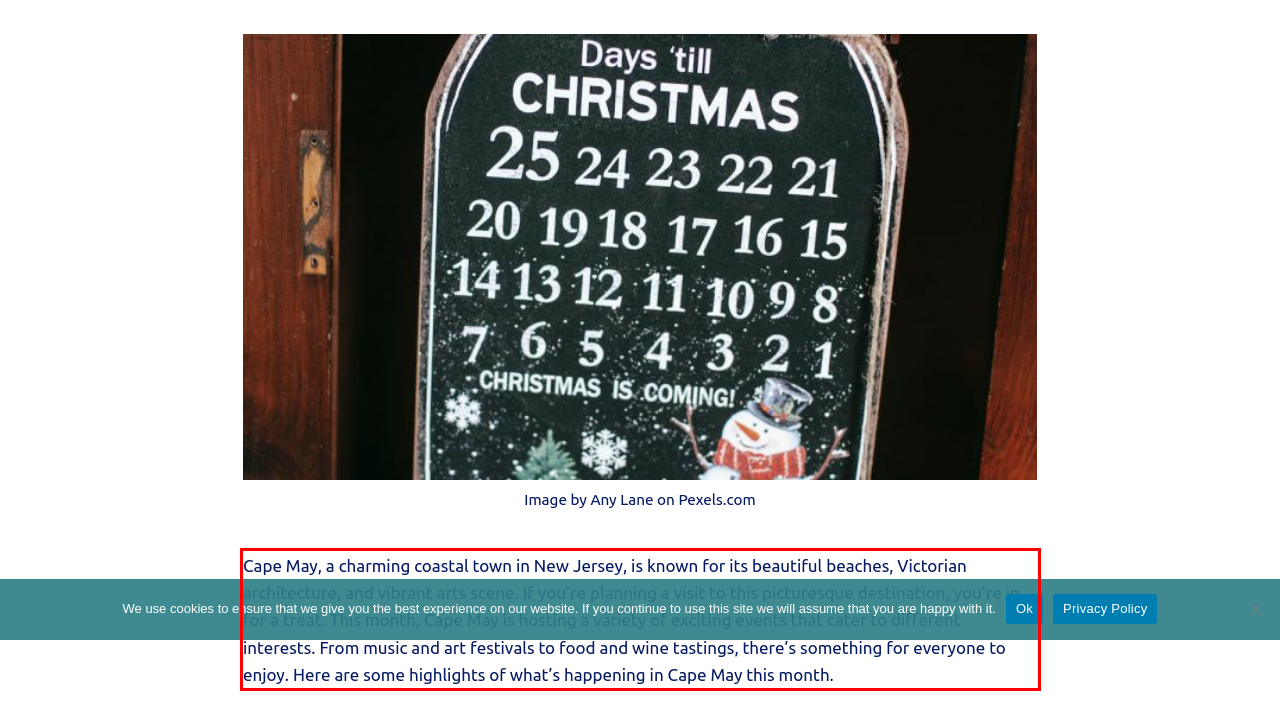Given a screenshot of a webpage containing a red bounding box, perform OCR on the text within this red bounding box and provide the text content.

Cape May, a charming coastal town in New Jersey, is known for its beautiful beaches, Victorian architecture, and vibrant arts scene. If you’re planning a visit to this picturesque destination, you’re in for a treat. This month, Cape May is hosting a variety of exciting events that cater to different interests. From music and art festivals to food and wine tastings, there’s something for everyone to enjoy. Here are some highlights of what’s happening in Cape May this month.